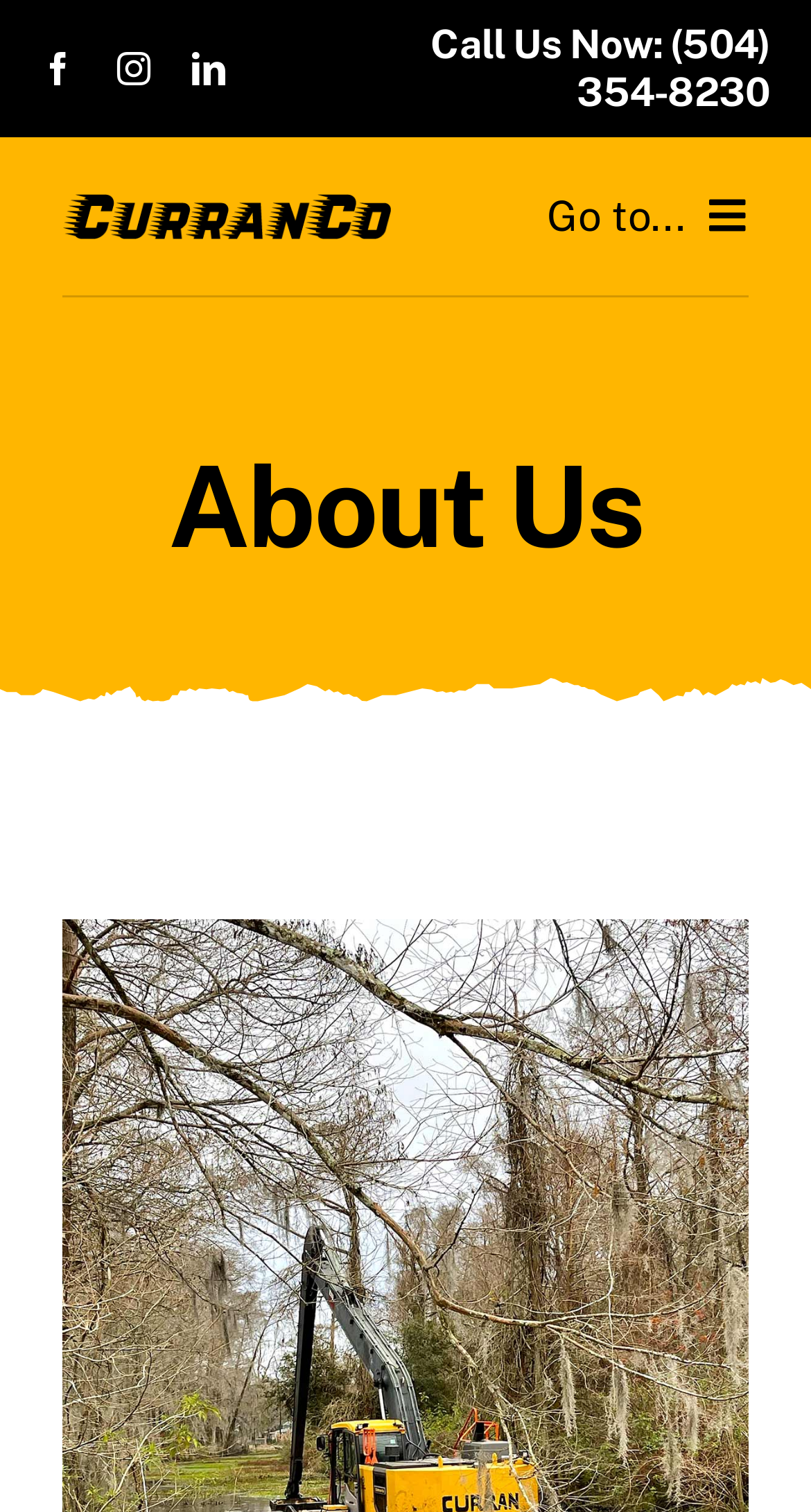Please specify the bounding box coordinates in the format (top-left x, top-left y, bottom-right x, bottom-right y), with all values as floating point numbers between 0 and 1. Identify the bounding box of the UI element described by: iamnotachef

None